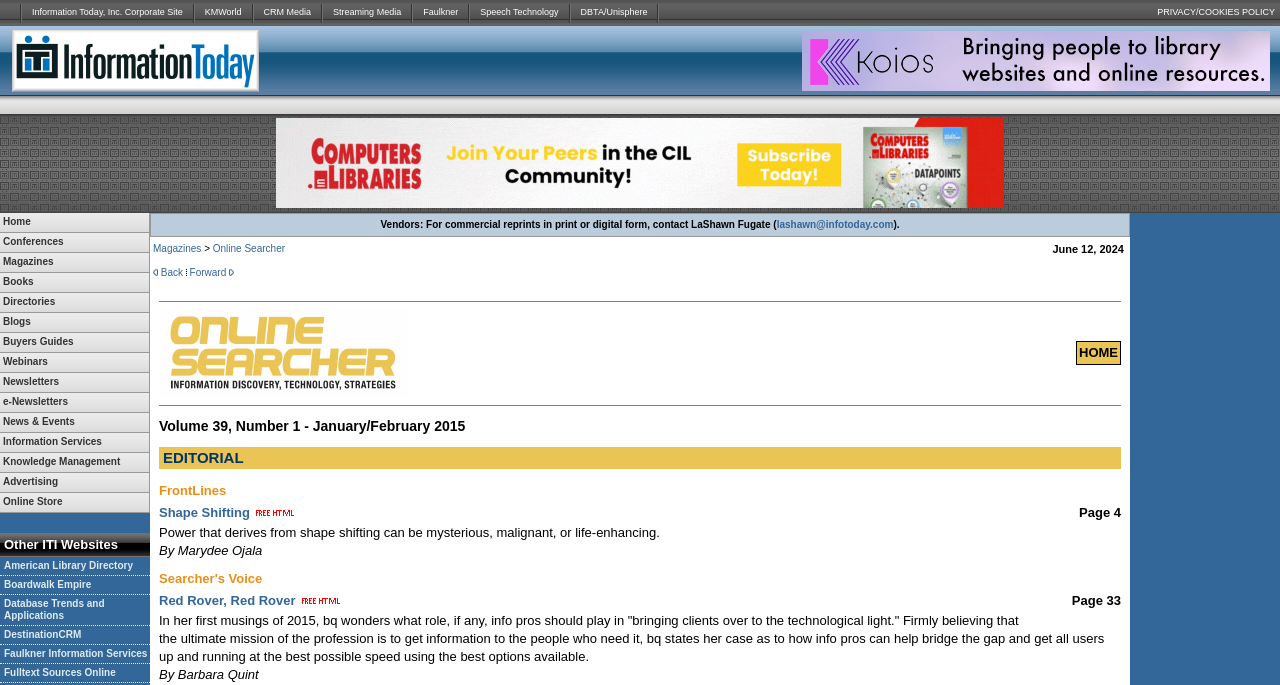What is the purpose of this website?
Look at the screenshot and give a one-word or phrase answer.

Information and knowledge management